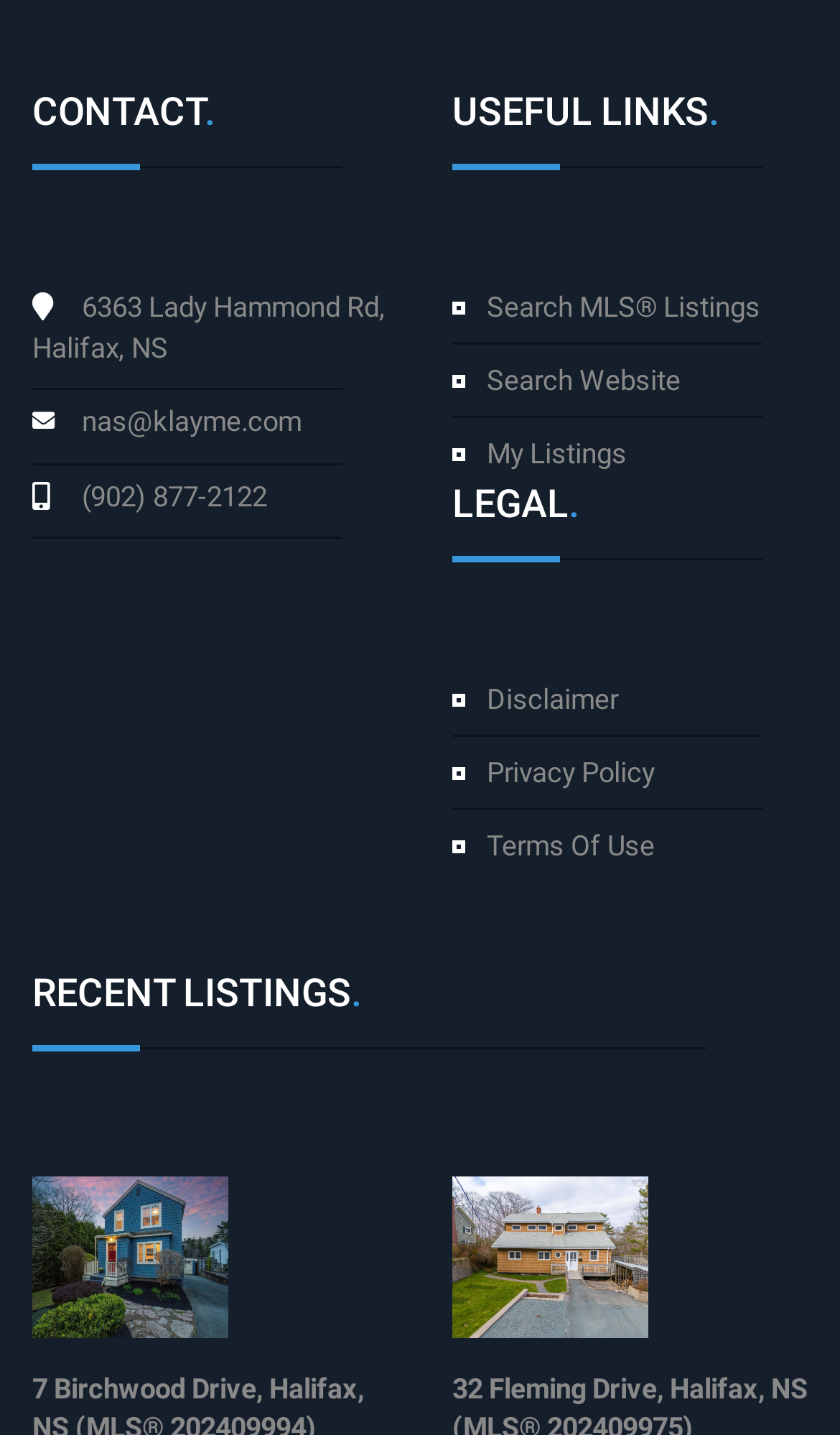Provide your answer in one word or a succinct phrase for the question: 
How many recent listings are displayed?

2